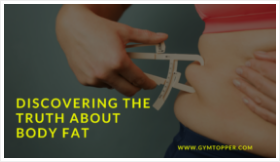Use the information in the screenshot to answer the question comprehensively: What is the website name in the bottom corner?

The website name 'www.gymtopper.com' is featured in the bottom corner of the image, indicating the source of this informative piece about body fat and its implications for health and fitness.